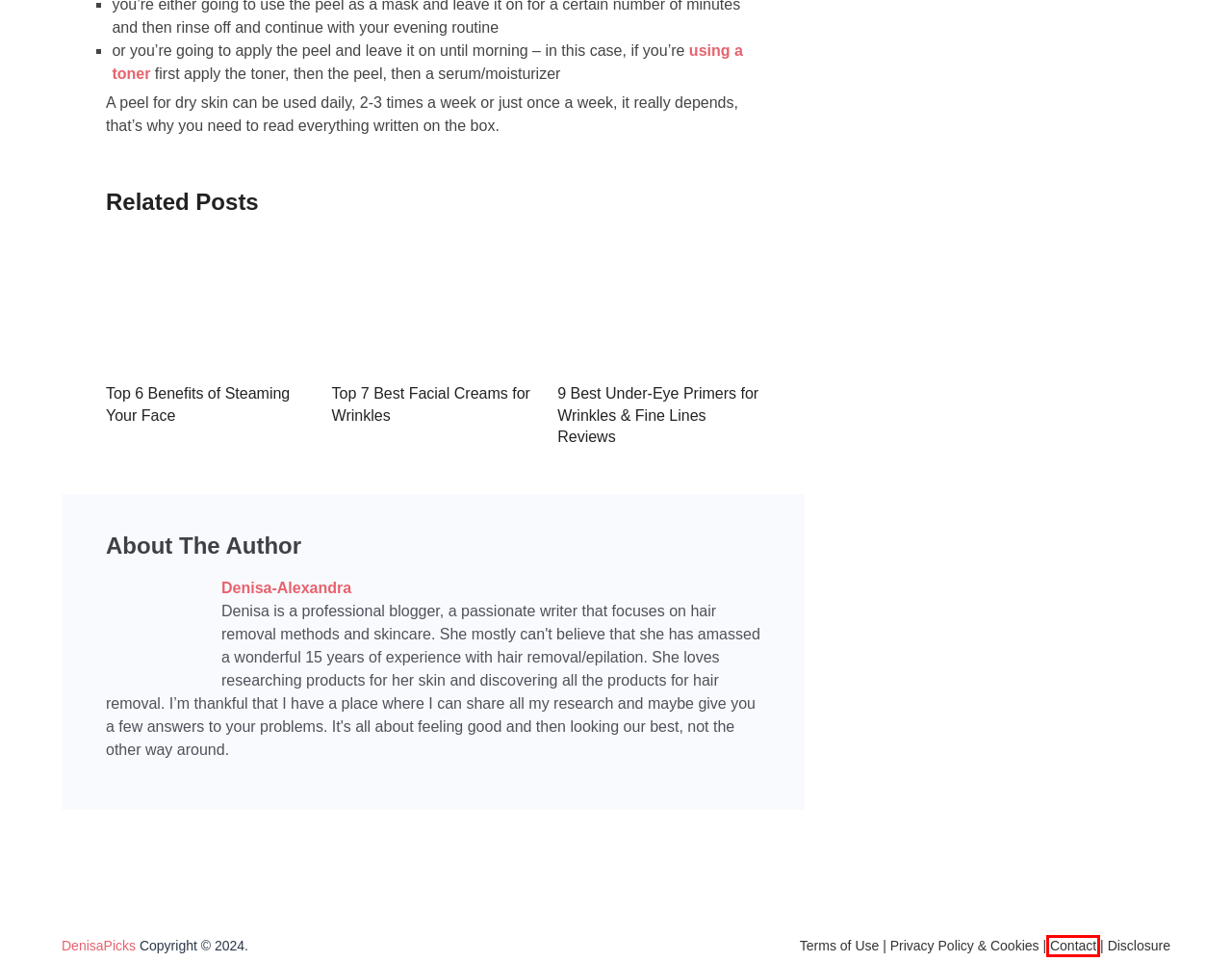You have a screenshot of a webpage with a red rectangle bounding box. Identify the best webpage description that corresponds to the new webpage after clicking the element within the red bounding box. Here are the candidates:
A. Disclosure Notice
B. Best Under Eye Primers for Wrinkles & Fine Lines: Top 9 Picks
C. Terms of Use - DenisaPicks
D. Best Facial Creams for Wrinkles: Anti-Aging Creams and Serums
E. 7 Best Toners for Acne: How to Minimize Blackheads & Whiteheads
F. Contact
G. DenisaPicks - Epilator reviews, hair removal methods and skin care tips
H. Top 6 Amazing Benefits of Steaming Your Face

F